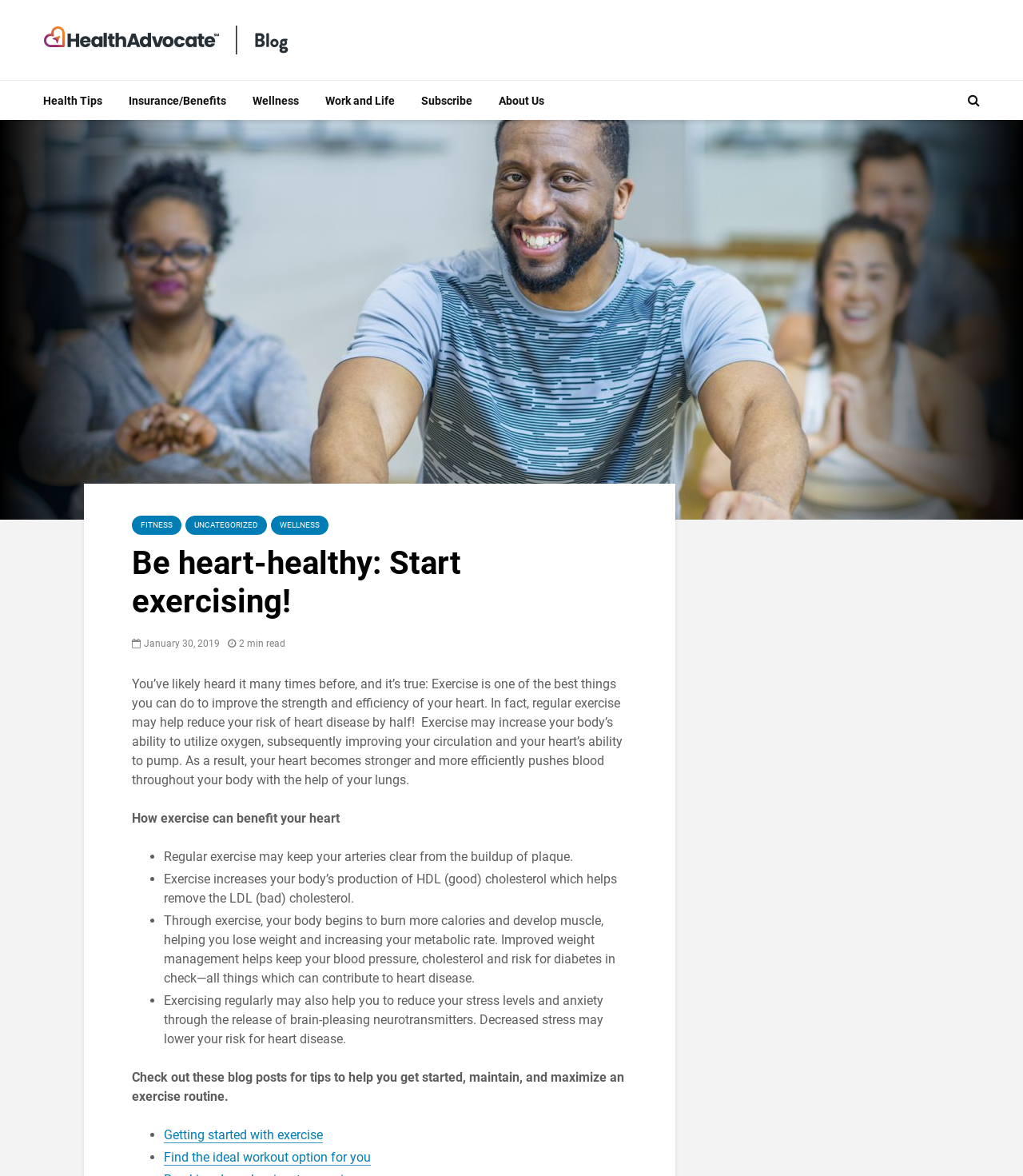Use a single word or phrase to respond to the question:
How long does it take to read the blog post?

2 min